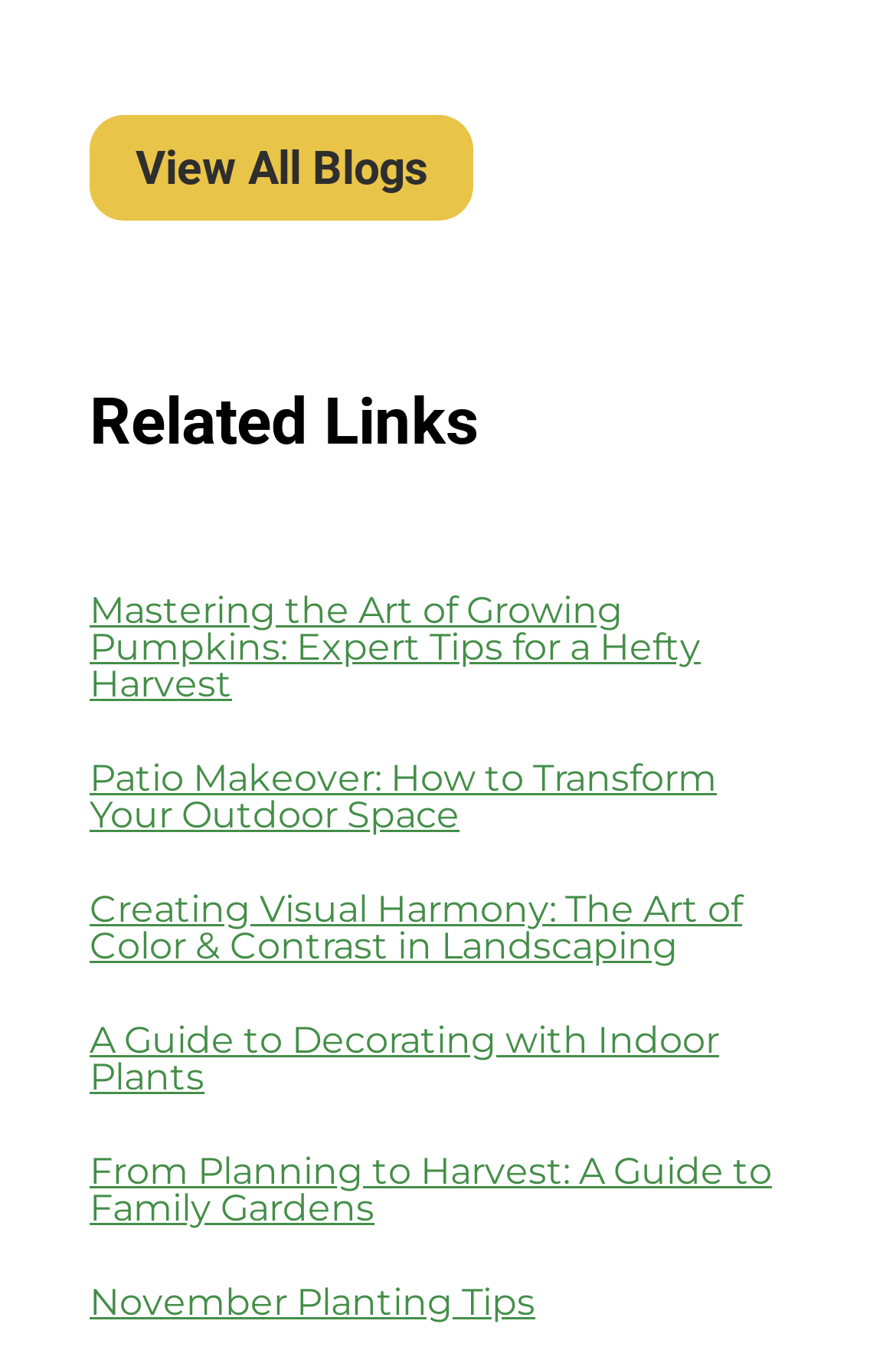What is the position of 'View All Blogs'?
Answer the question with a single word or phrase, referring to the image.

Top-left